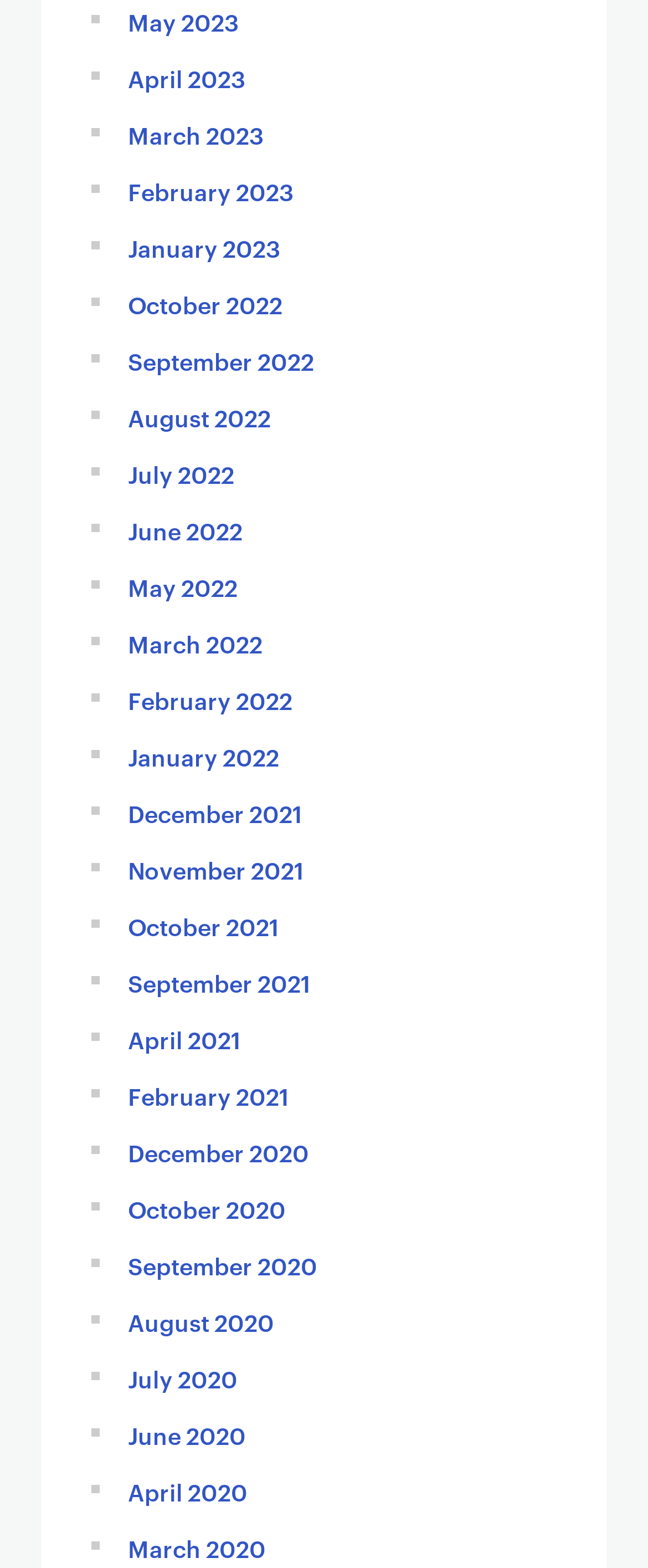Answer the question below with a single word or a brief phrase: 
How many months are listed in 2022?

12